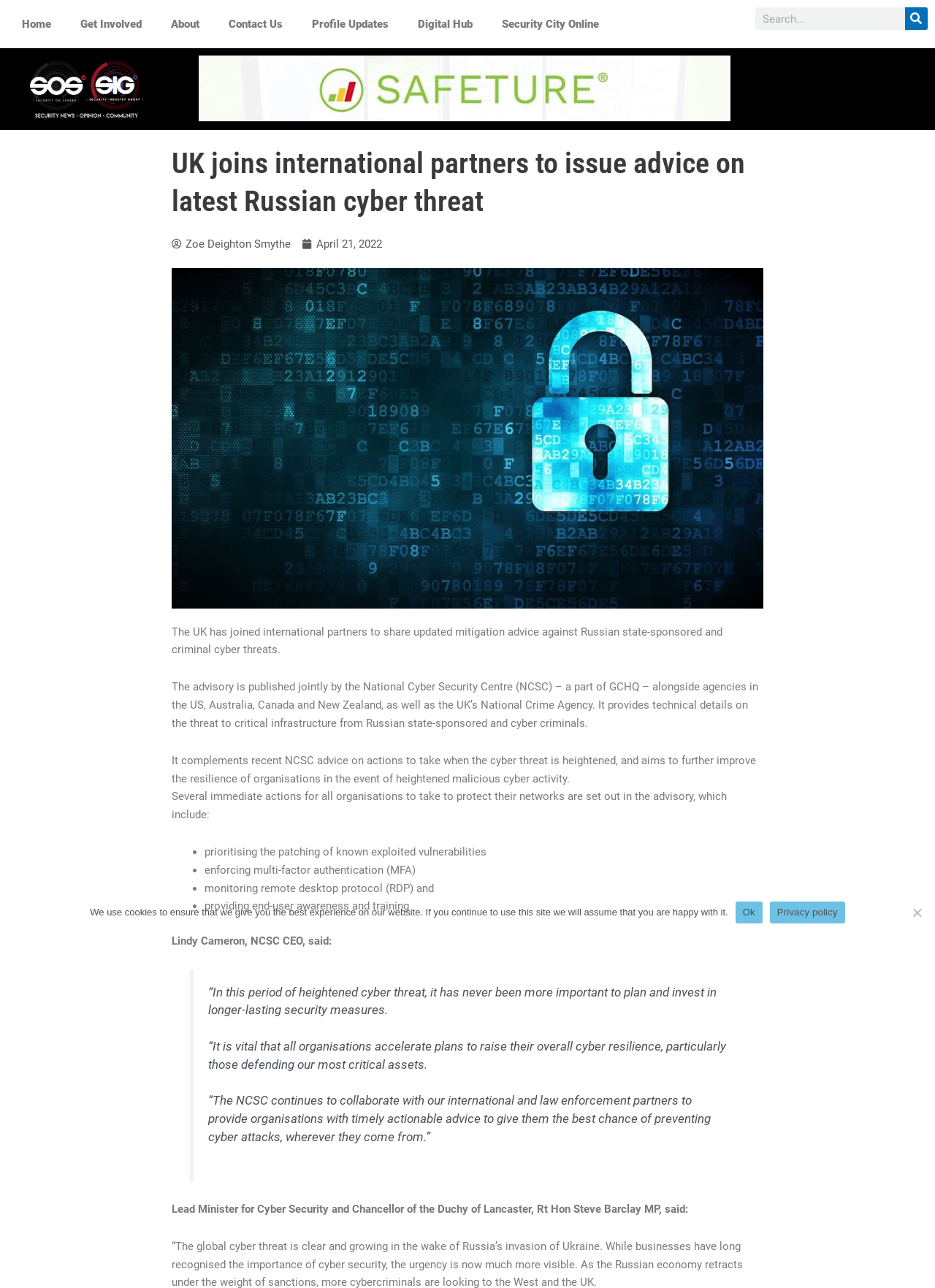What is the main topic of this webpage?
Using the information from the image, answer the question thoroughly.

Based on the webpage content, the main topic is about the UK joining international partners to issue advice on the latest Russian cyber threat. The webpage provides information on the advisory published by the National Cyber Security Centre (NCSC) and other agencies, which includes technical details on the threat to critical infrastructure from Russian state-sponsored and cyber criminals.